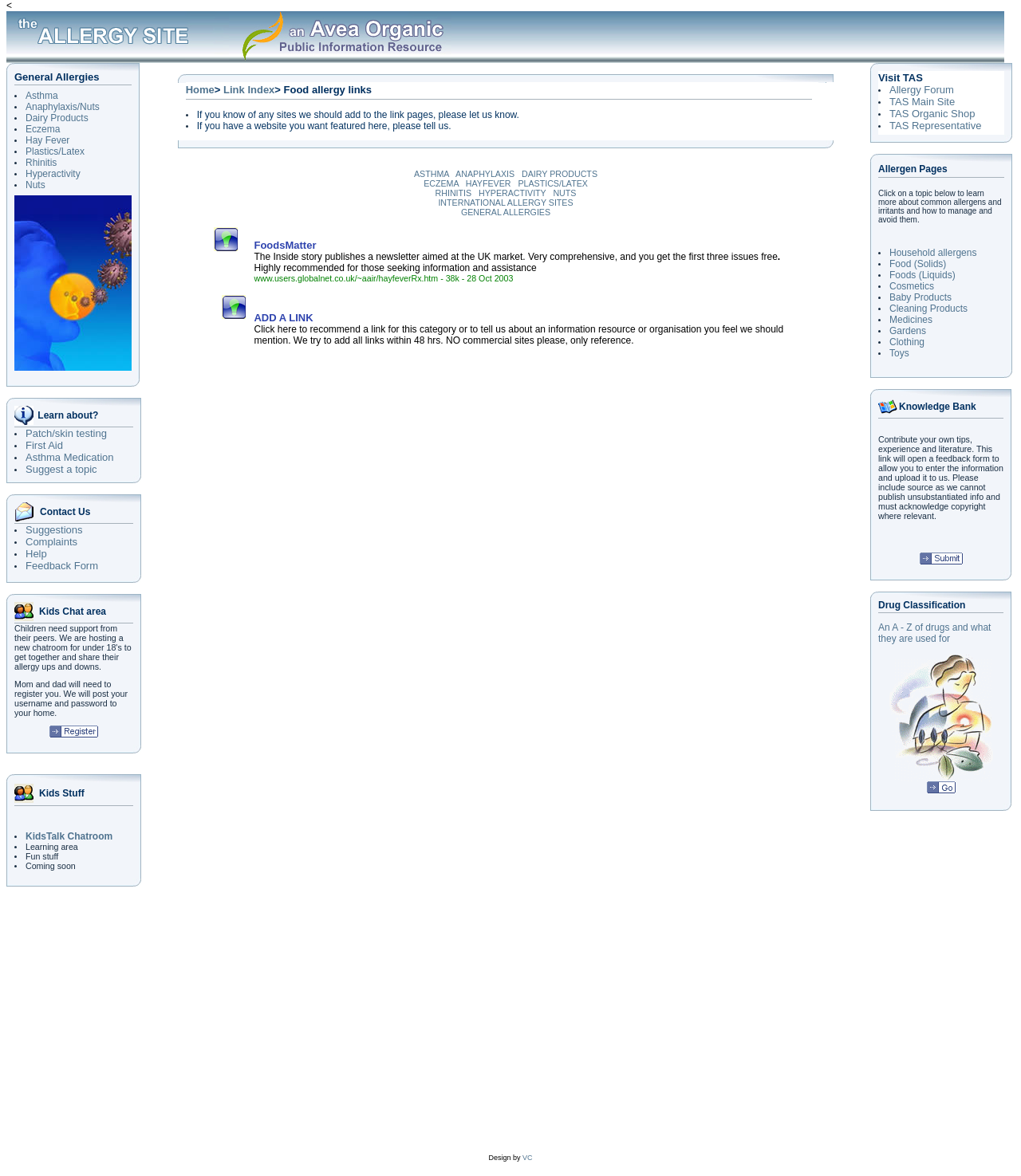What is the topic that can be suggested?
Provide an in-depth and detailed explanation in response to the question.

The webpage has a table with a gridcell that has a link with the text 'Suggest a topic'. This implies that a user can suggest a topic.